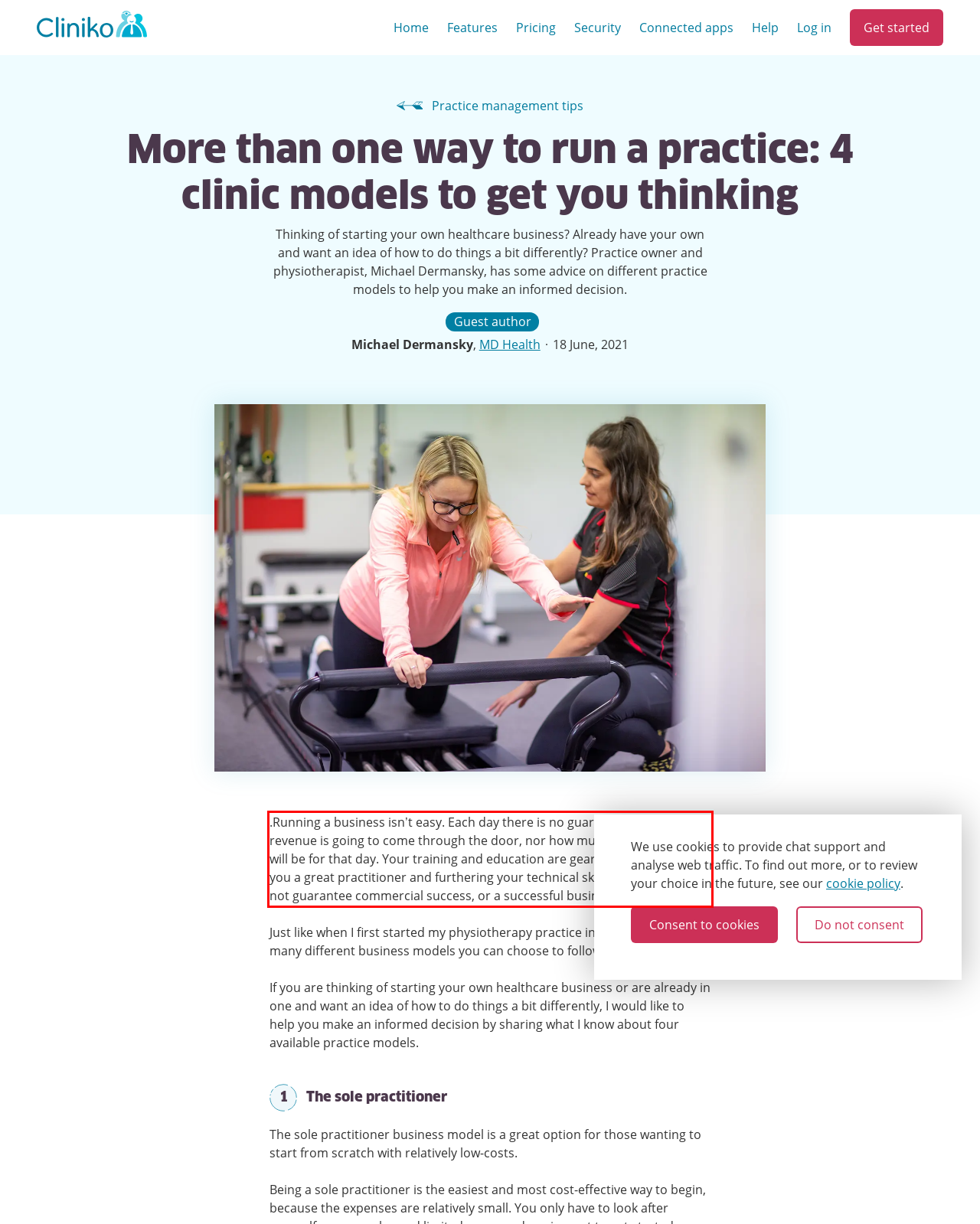Within the screenshot of the webpage, locate the red bounding box and use OCR to identify and provide the text content inside it.

.Running a business isn’t easy. Each day there is no guarantee how much revenue is going to come through the door, nor how much your expenses will be for that day. Your training and education are geared toward making you a great practitioner and furthering your technical skills, but this does not guarantee commercial success, or a successful business.